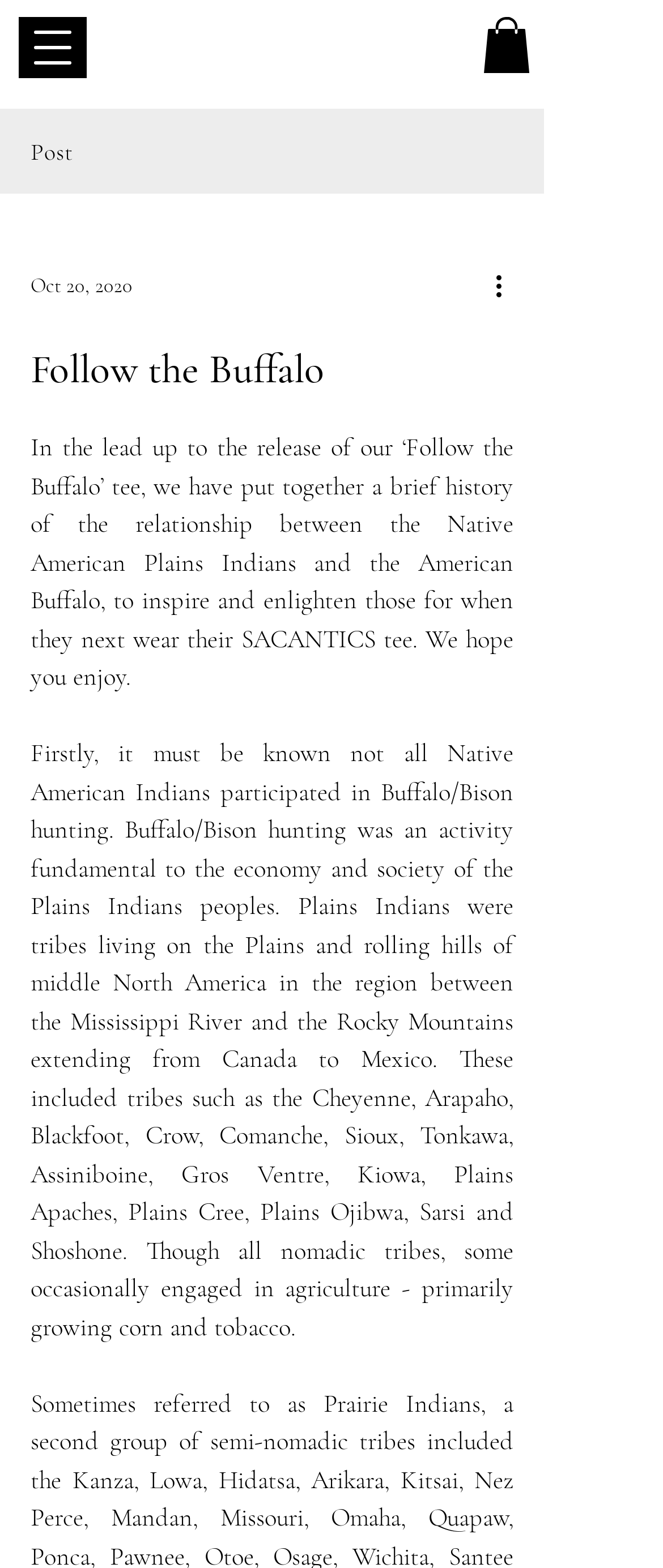Give a full account of the webpage's elements and their arrangement.

The webpage appears to be a blog post or article about the history of the relationship between Native American Plains Indians and the American Buffalo. At the top left, there is a button to open a navigation menu. On the top right, there is a link with an accompanying image. 

Below the navigation button, there is a section with the title "Post" and a date "Oct 20, 2020" written in a smaller font. To the right of the date, there is a "More actions" button with an image. 

The main content of the webpage is headed by a title "Follow the Buffalo" in a larger font. Below the title, there is a brief introduction to the article, which explains that the article aims to provide a brief history of the relationship between Native American Plains Indians and the American Buffalo to inspire and enlighten readers when they wear their SACANTICS tee.

The main article is divided into paragraphs, with the first paragraph explaining that not all Native American Indians participated in Buffalo/Bison hunting, and that it was an essential activity for the economy and society of the Plains Indians peoples. The paragraph goes on to list the various tribes that lived on the Plains and rolling hills of middle North America, including the Cheyenne, Arapaho, Blackfoot, and others.